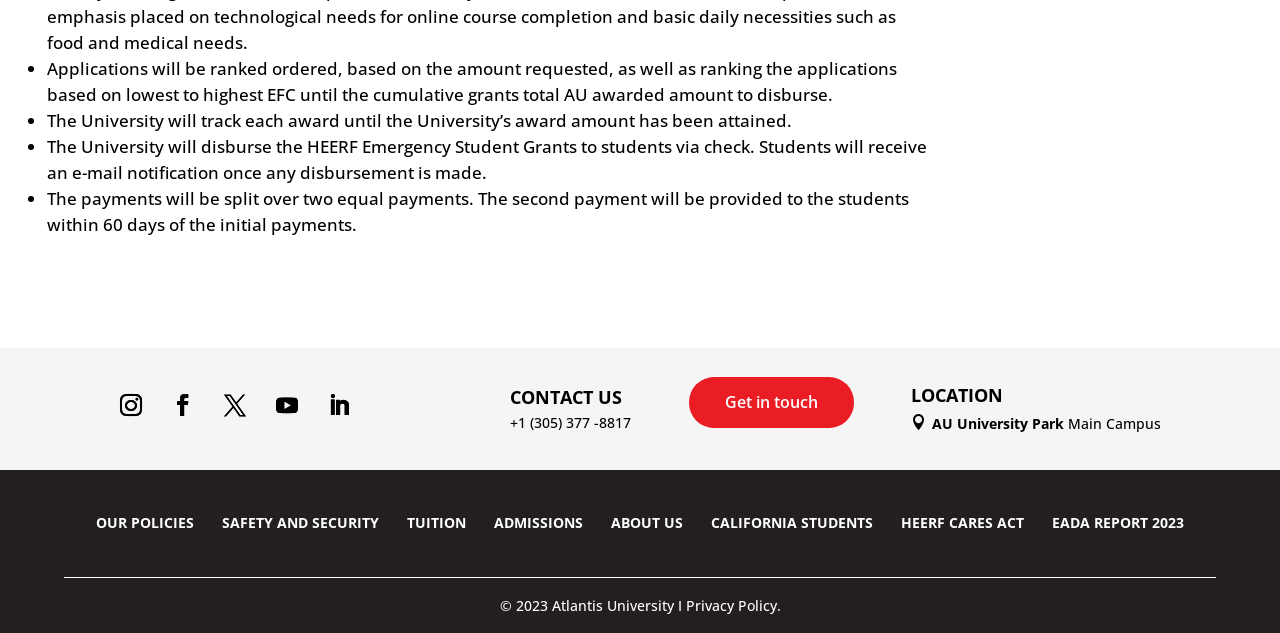Locate the bounding box coordinates of the item that should be clicked to fulfill the instruction: "Click the 'Get in touch' link".

[0.538, 0.596, 0.667, 0.677]